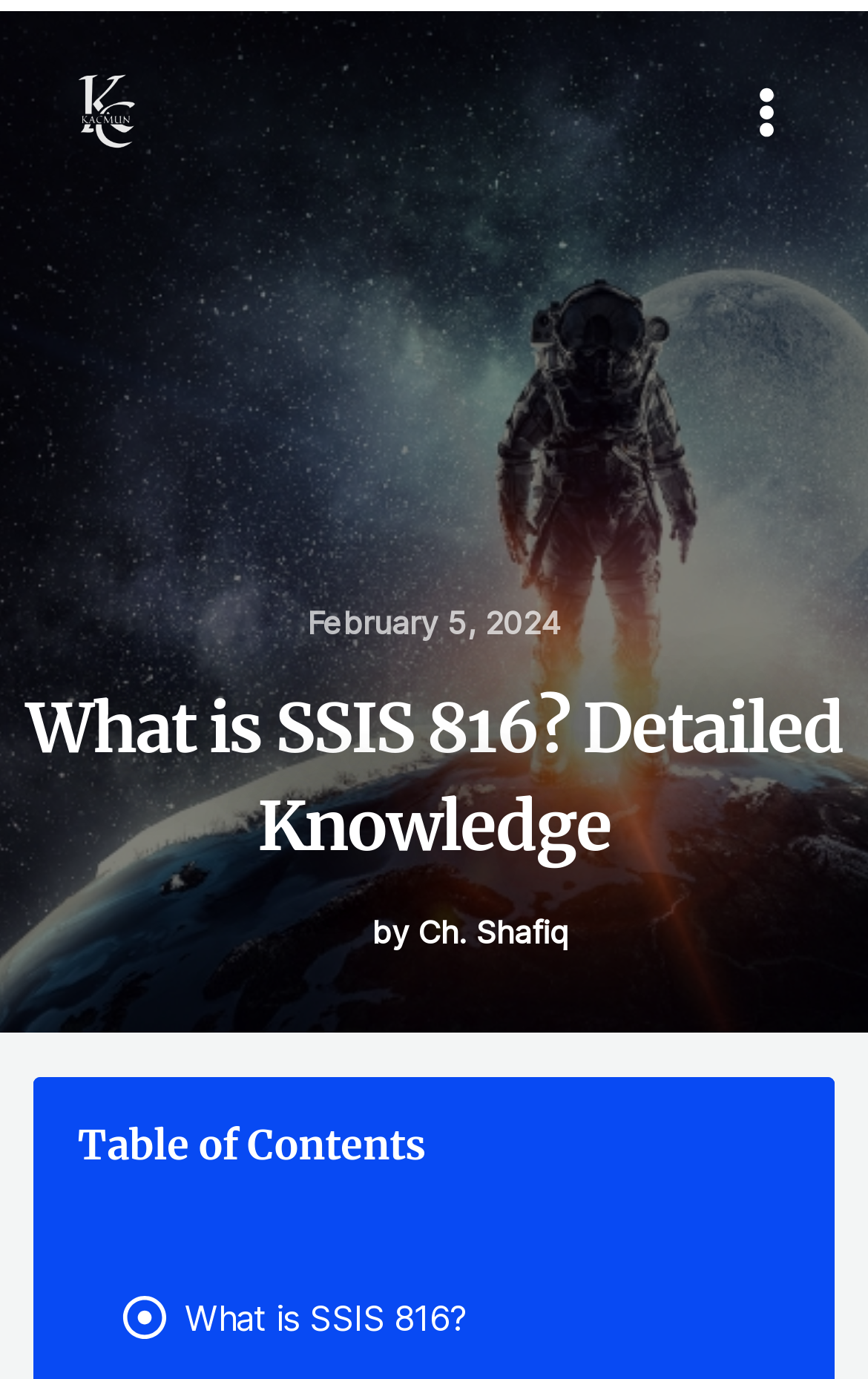Generate a comprehensive description of the webpage content.

The webpage is about SSIS 816, a visionary Spacecraft System Integration Suite, and provides detailed knowledge about it. At the top left corner, there is a link to "Kacmun" accompanied by the "kacmun_logo" image. On the top right side, there is a "Main Menu" button that is not expanded. 

Below the button, there is a date "February 5, 2024" displayed. The main heading "What is SSIS 816? Detailed Knowledge" is prominently displayed across the page, spanning from the left to the right side. 

Underneath the main heading, there is a byline "by Ch. Shafiq". Further down, there is a "Table of Contents" heading, positioned roughly at the middle of the page. 

At the bottom of the page, there is an image and a link to "What is SSIS 816?", which is likely a section or article about the topic.